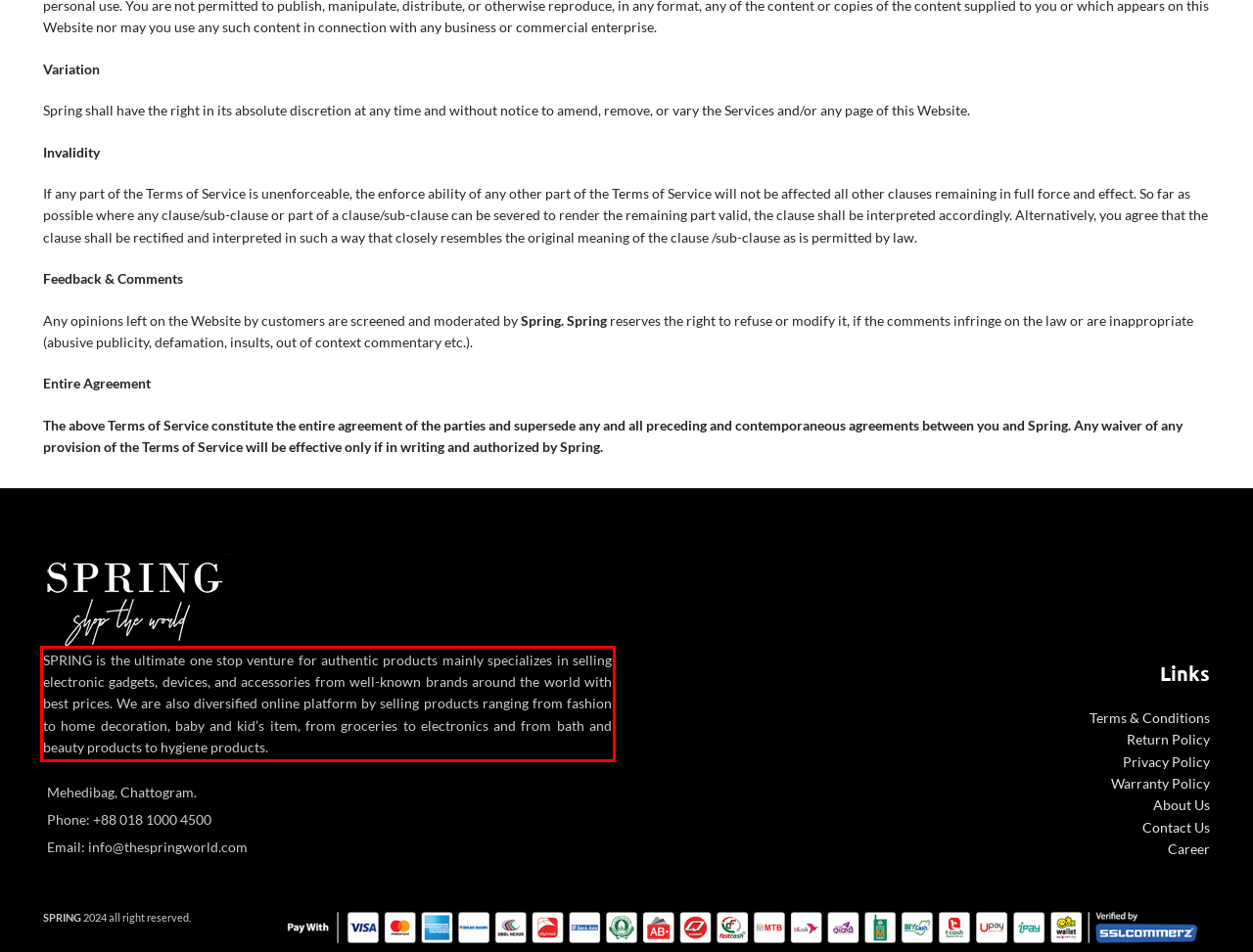Please take the screenshot of the webpage, find the red bounding box, and generate the text content that is within this red bounding box.

SPRING is the ultimate one stop venture for authentic products mainly specializes in selling electronic gadgets, devices, and accessories from well-known brands around the world with best prices. We are also diversified online platform by selling products ranging from fashion to home decoration, baby and kid’s item, from groceries to electronics and from bath and beauty products to hygiene products.